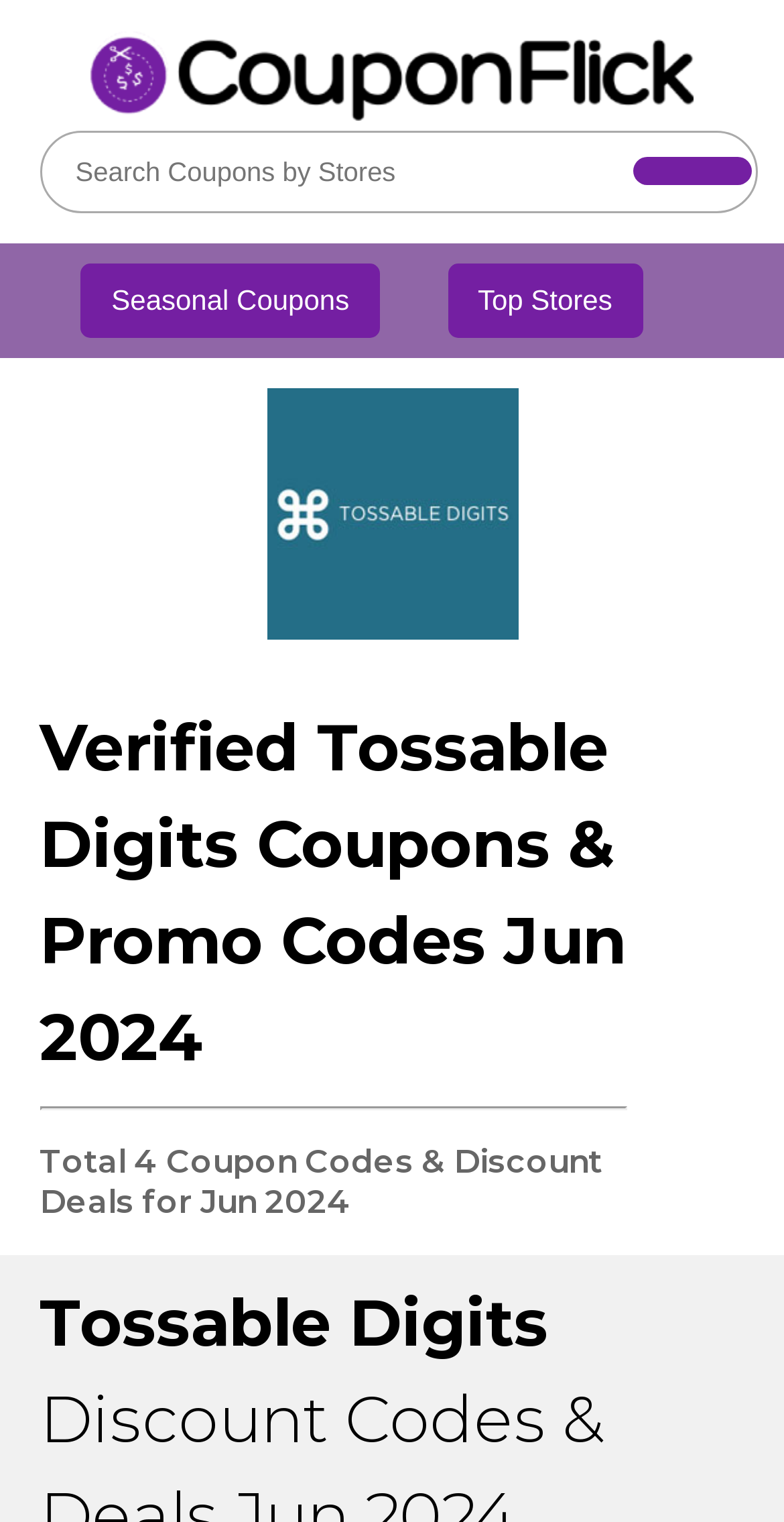Use the details in the image to answer the question thoroughly: 
What is the purpose of the search button?

I found the answer by looking at the textbox element that says 'Search Coupons by Stores' and is located next to the search button, which suggests that the button is used to search for coupons by stores.